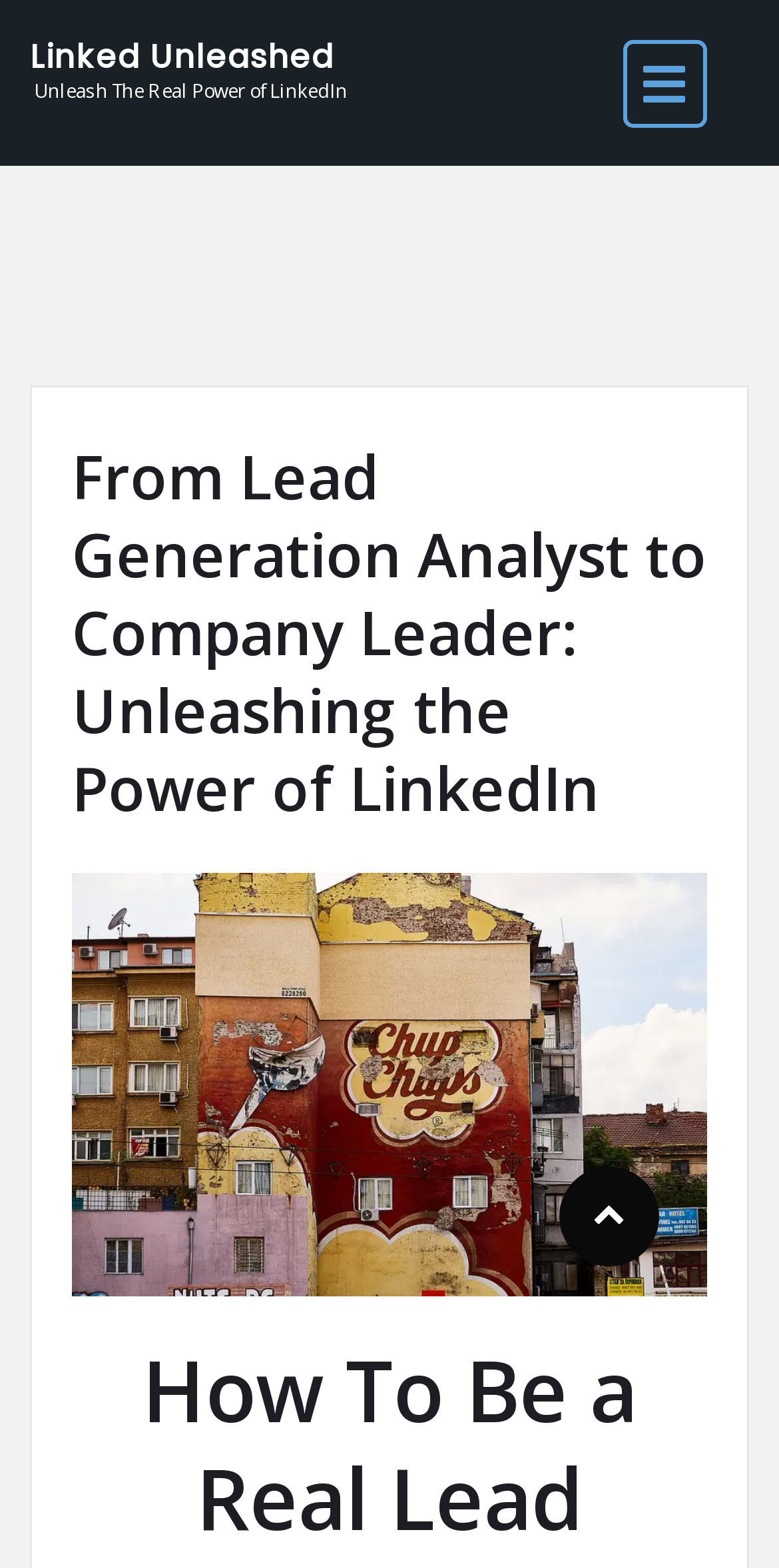Based on the image, provide a detailed response to the question:
What is the purpose of the button in the top-right corner?

The button in the top-right corner has a label 'open navigation' and is associated with a primary menu, indicating that its purpose is to open or expand the navigation menu.